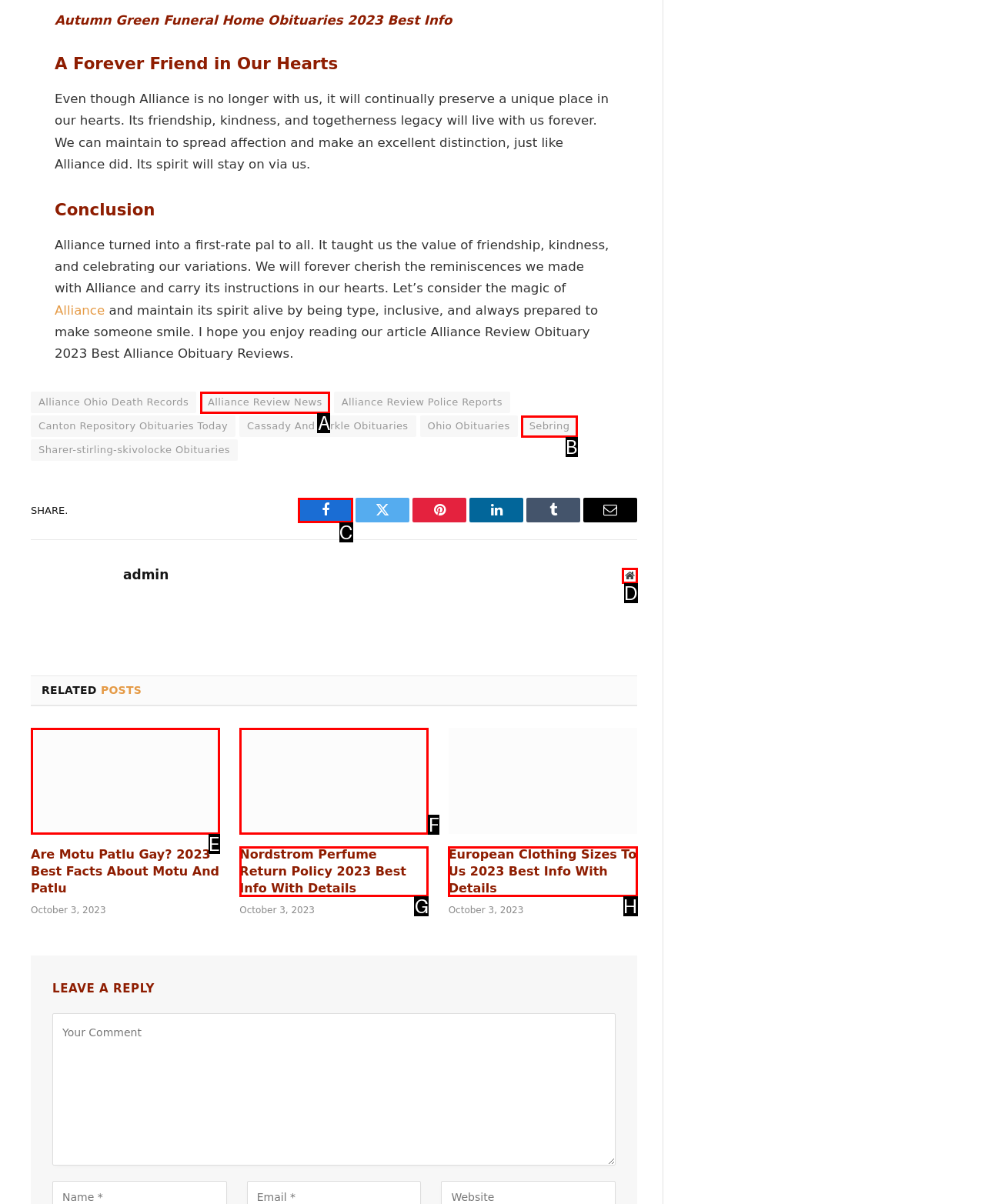Based on the choices marked in the screenshot, which letter represents the correct UI element to perform the task: Share the article on Facebook?

C